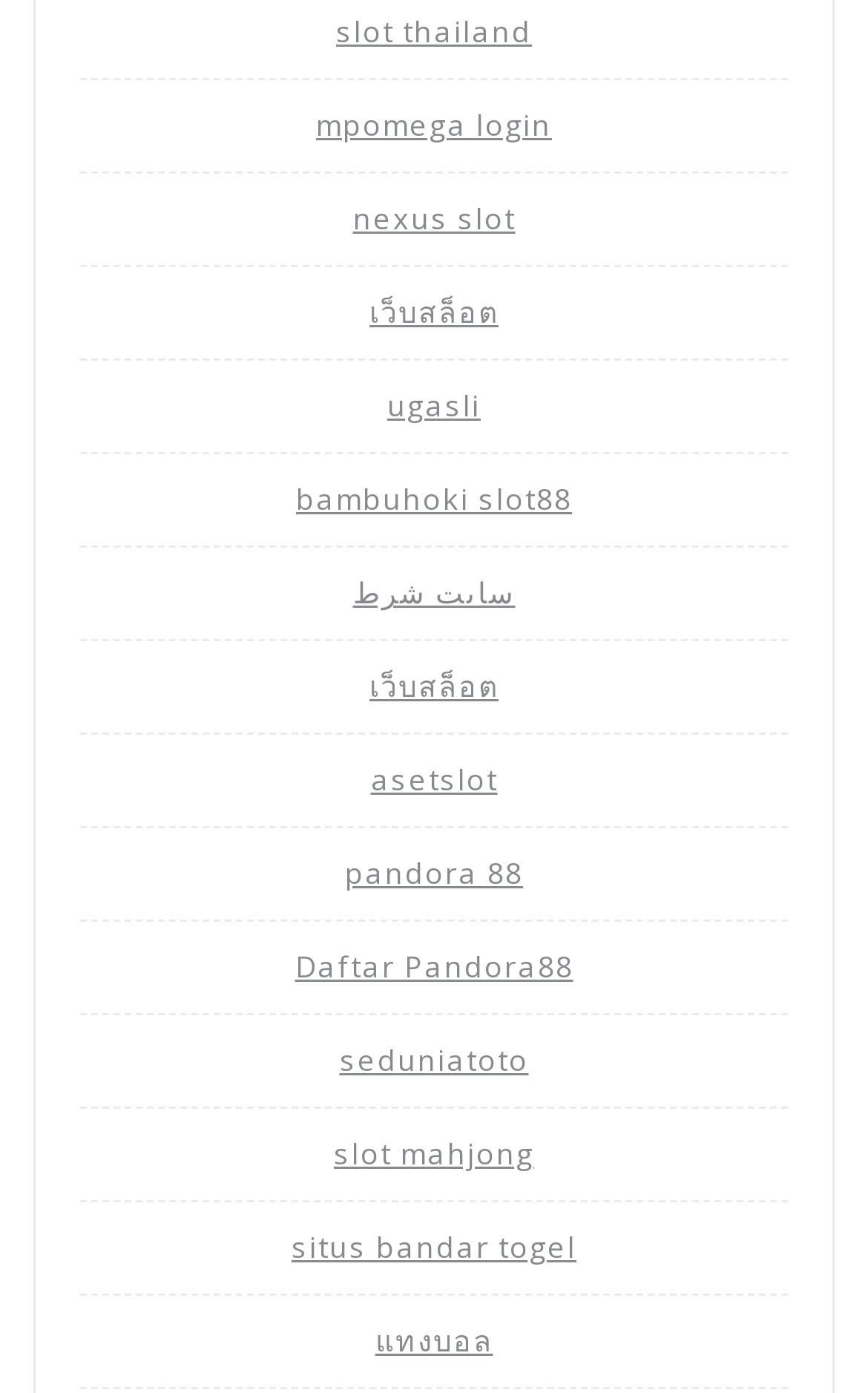Please identify the bounding box coordinates of the element's region that needs to be clicked to fulfill the following instruction: "login to mpomega". The bounding box coordinates should consist of four float numbers between 0 and 1, i.e., [left, top, right, bottom].

[0.364, 0.076, 0.636, 0.105]